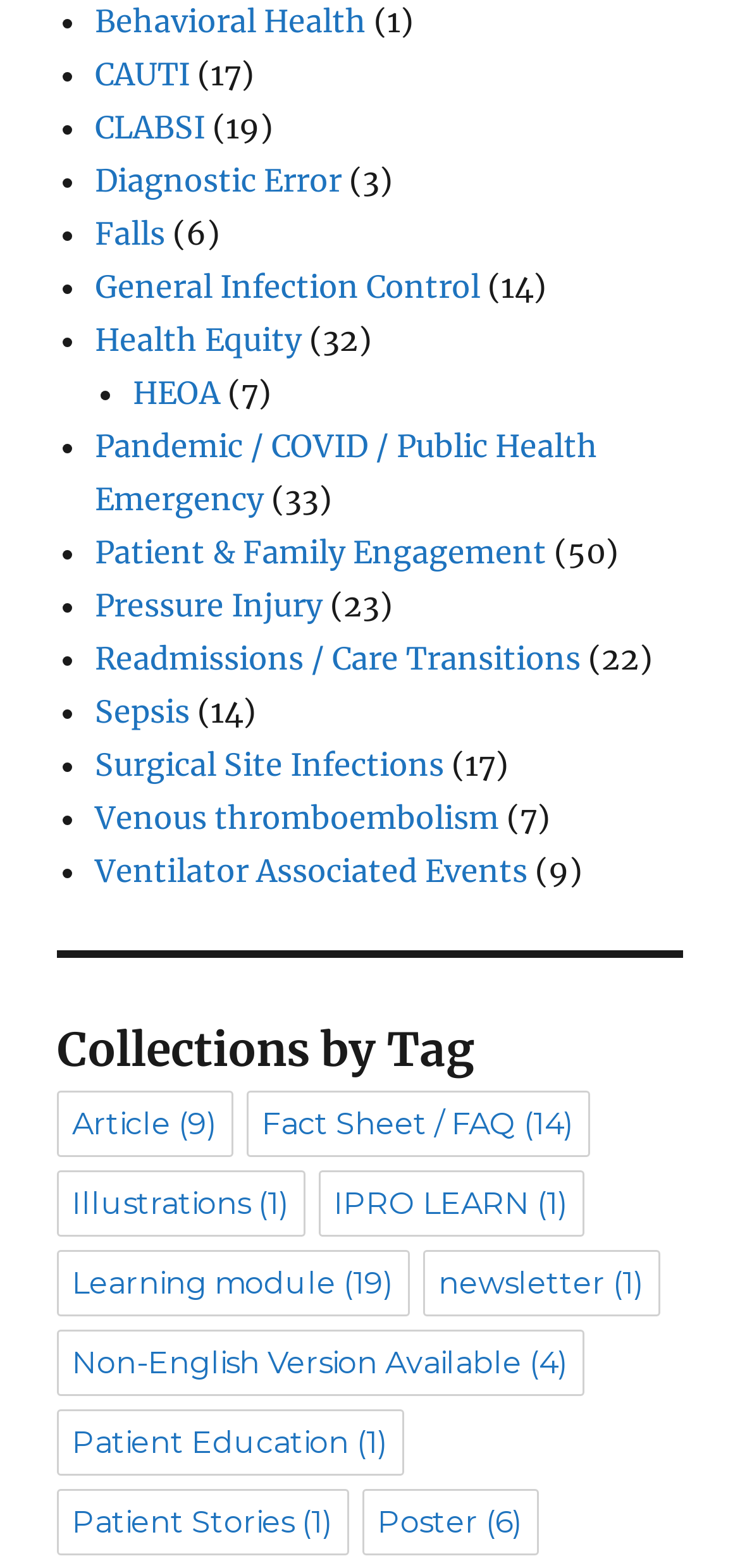Find the bounding box coordinates of the element to click in order to complete the given instruction: "Browse Poster collections."

[0.49, 0.95, 0.728, 0.993]